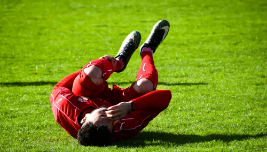What is the player's body position on the field?
Look at the webpage screenshot and answer the question with a detailed explanation.

The caption describes the player as 'lying on his back on the vibrant green grass', which suggests that the player is in a supine position on the field.